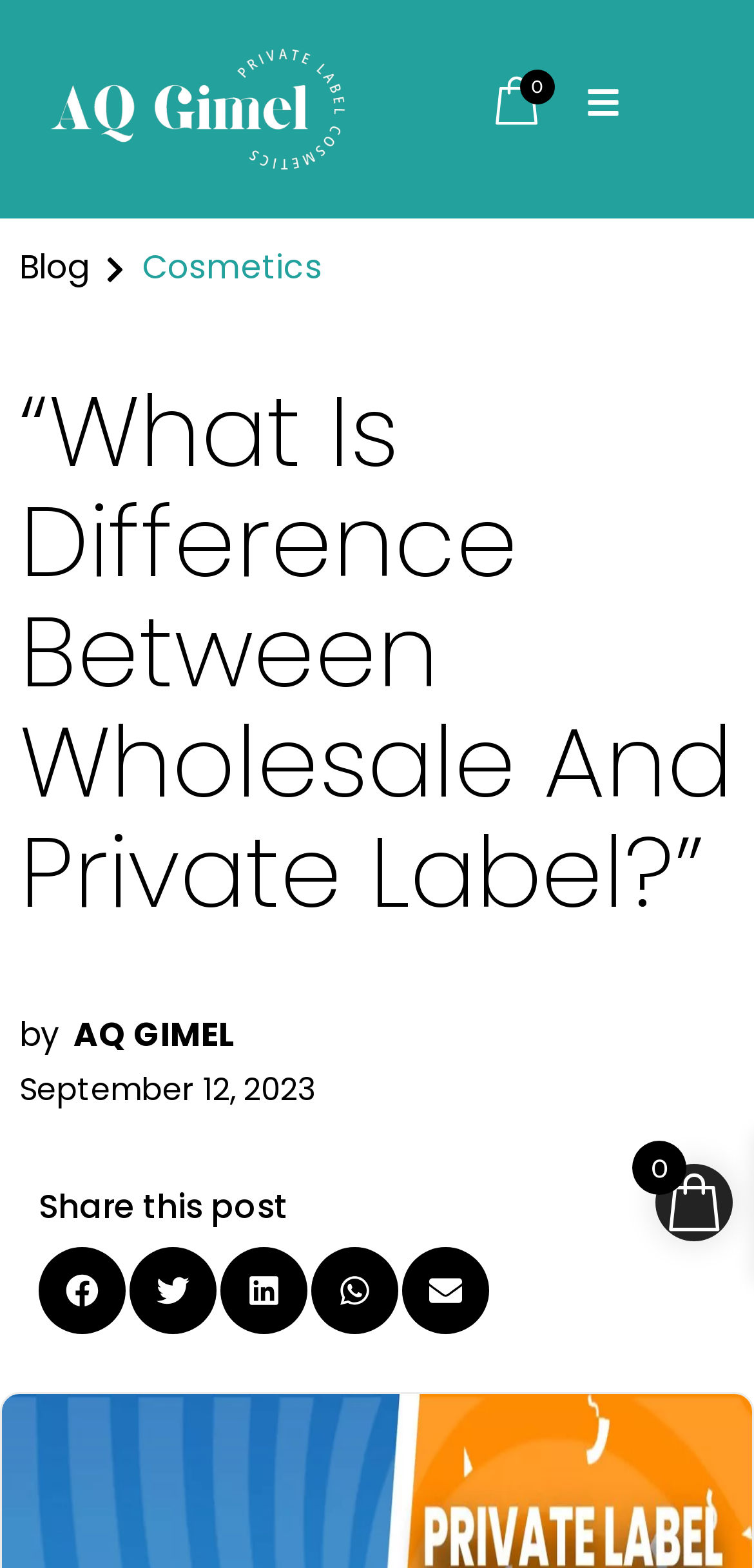Who is the author of the blog post?
Give a single word or phrase answer based on the content of the image.

AQ GIMEL